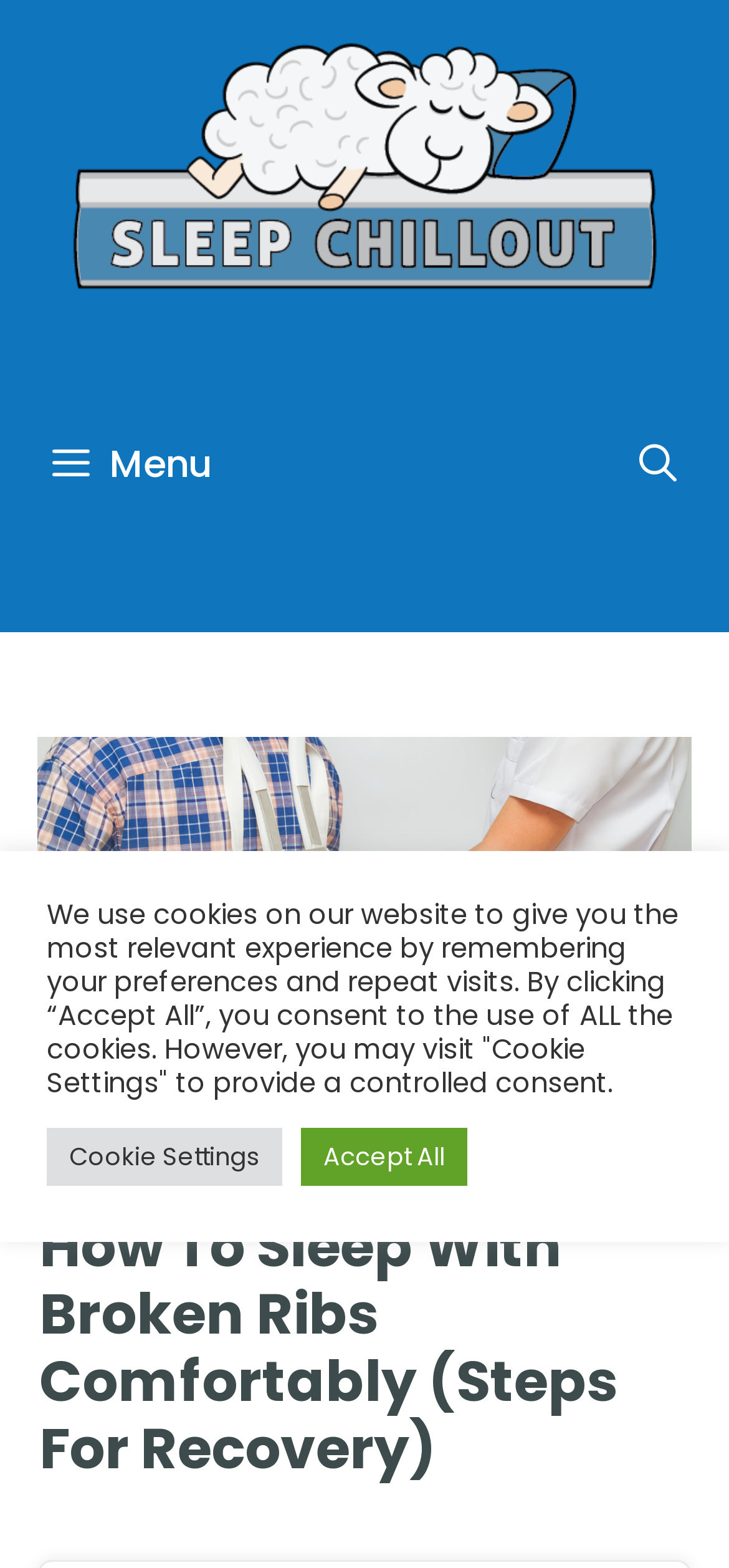What is the topic of the main article?
Please give a detailed and elaborate answer to the question.

The topic of the main article can be determined by looking at the heading element which contains the text 'How To Sleep With Broken Ribs Comfortably (Steps For Recovery)'.